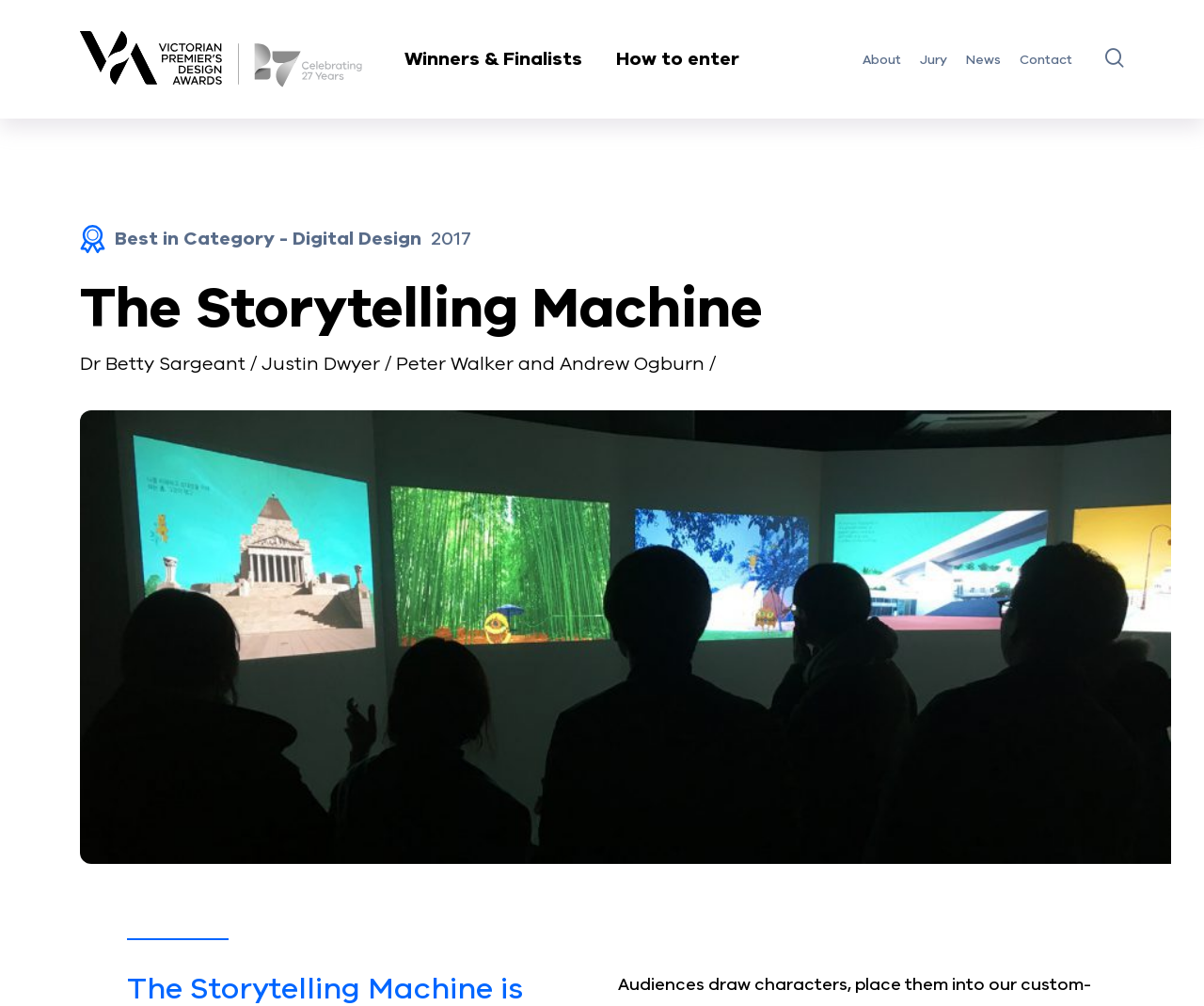How many people are credited for the award-winning project?
From the details in the image, provide a complete and detailed answer to the question.

By examining the static text 'Dr Betty Sargeant / Justin Dwyer / Peter Walker and Andrew Ogburn /', we can see that there are four people credited for the award-winning project.